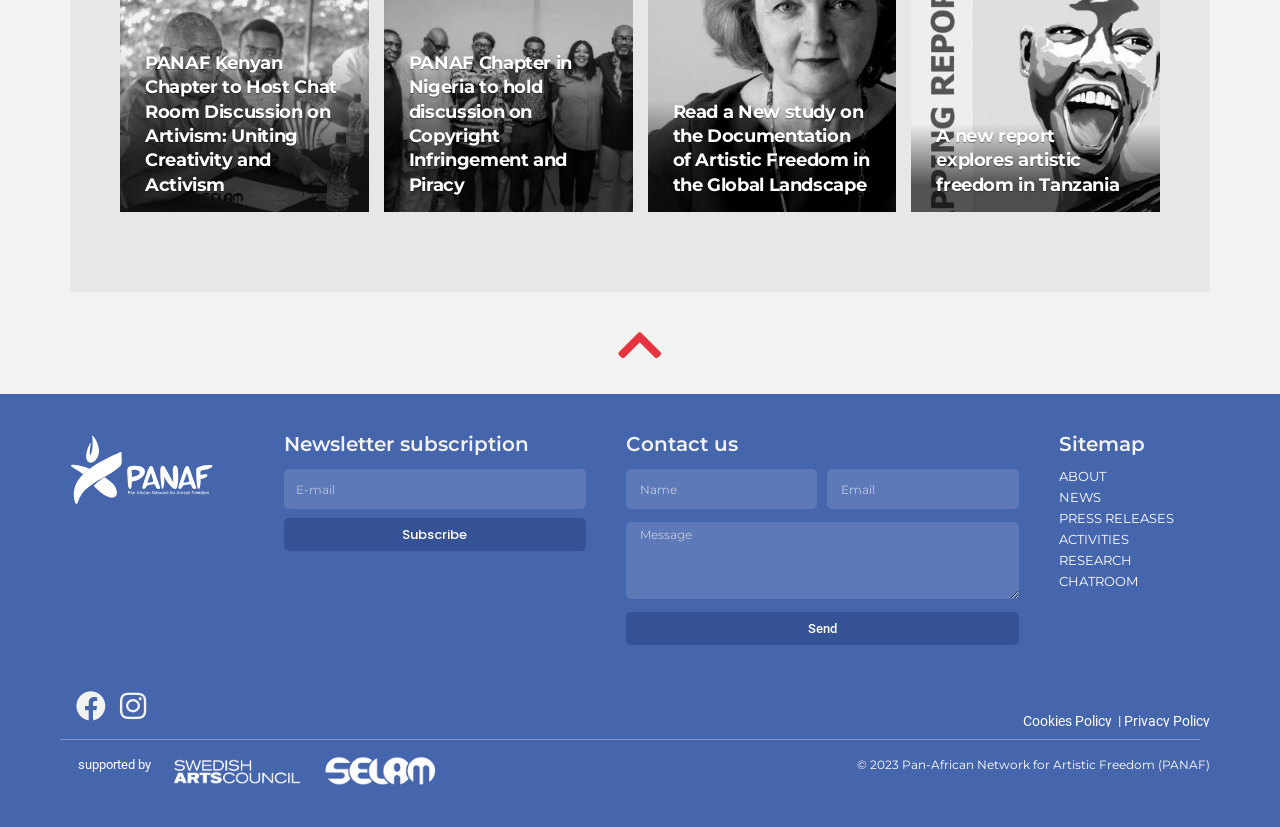Extract the bounding box coordinates for the described element: "NEWS". The coordinates should be represented as four float numbers between 0 and 1: [left, top, right, bottom].

[0.827, 0.592, 0.86, 0.611]